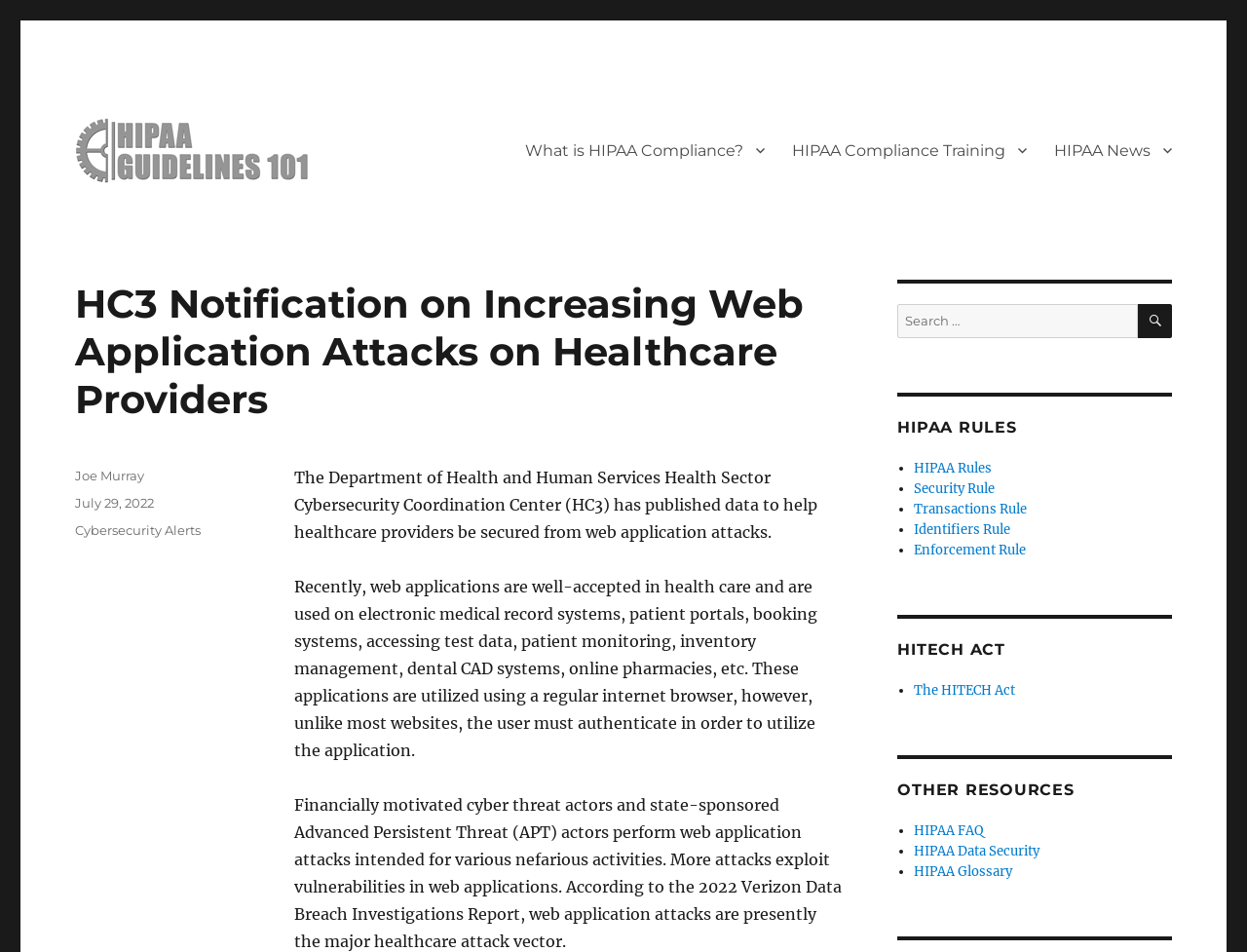Please identify the bounding box coordinates of the element's region that should be clicked to execute the following instruction: "Learn about the HITECH Act". The bounding box coordinates must be four float numbers between 0 and 1, i.e., [left, top, right, bottom].

[0.72, 0.671, 0.94, 0.693]